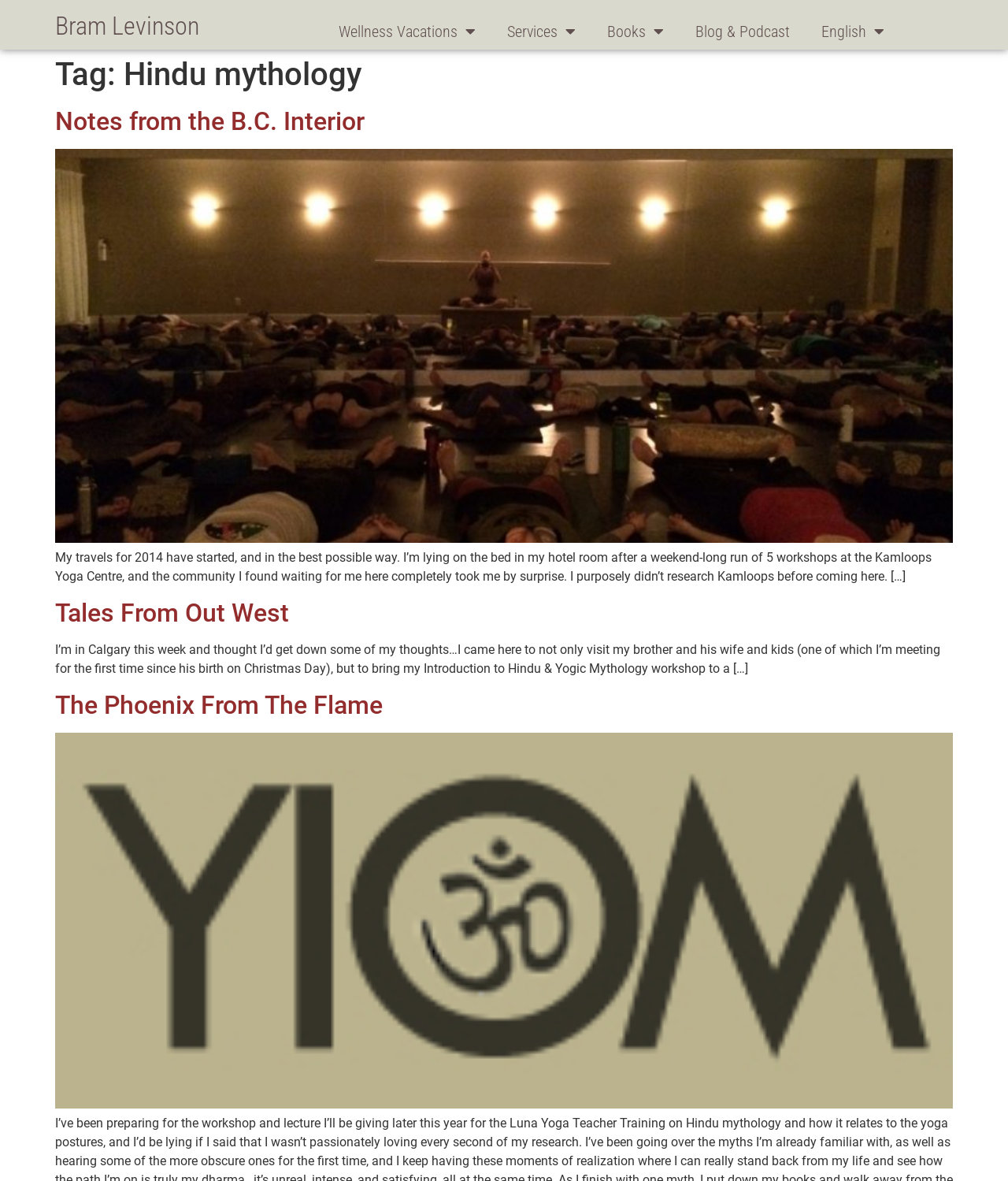Determine the bounding box coordinates for the region that must be clicked to execute the following instruction: "Click on Bram Levinson".

[0.055, 0.009, 0.198, 0.035]